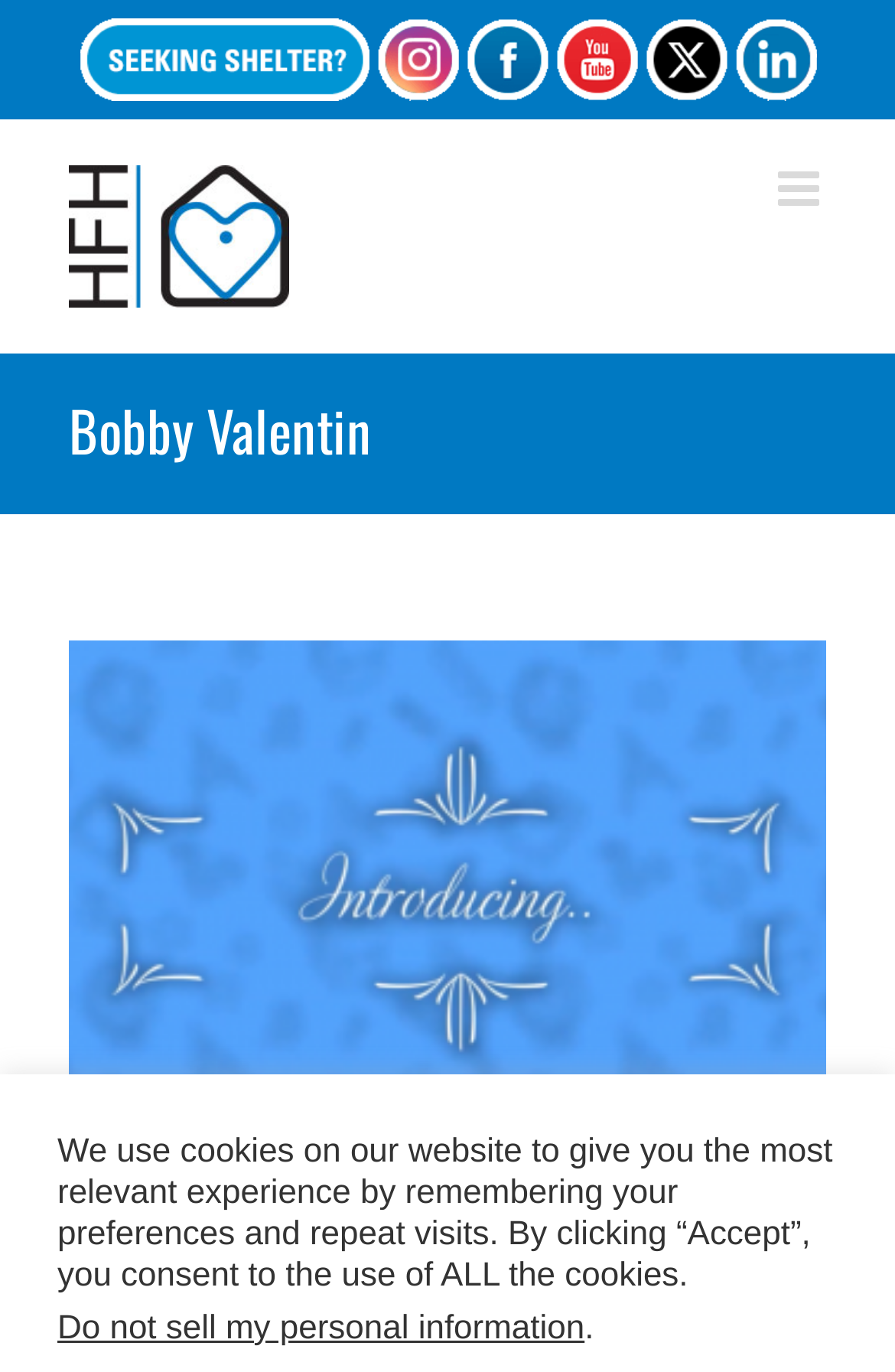Extract the bounding box coordinates for the HTML element that matches this description: "Engineering, Maintenance and Facilities". The coordinates should be four float numbers between 0 and 1, i.e., [left, top, right, bottom].

None